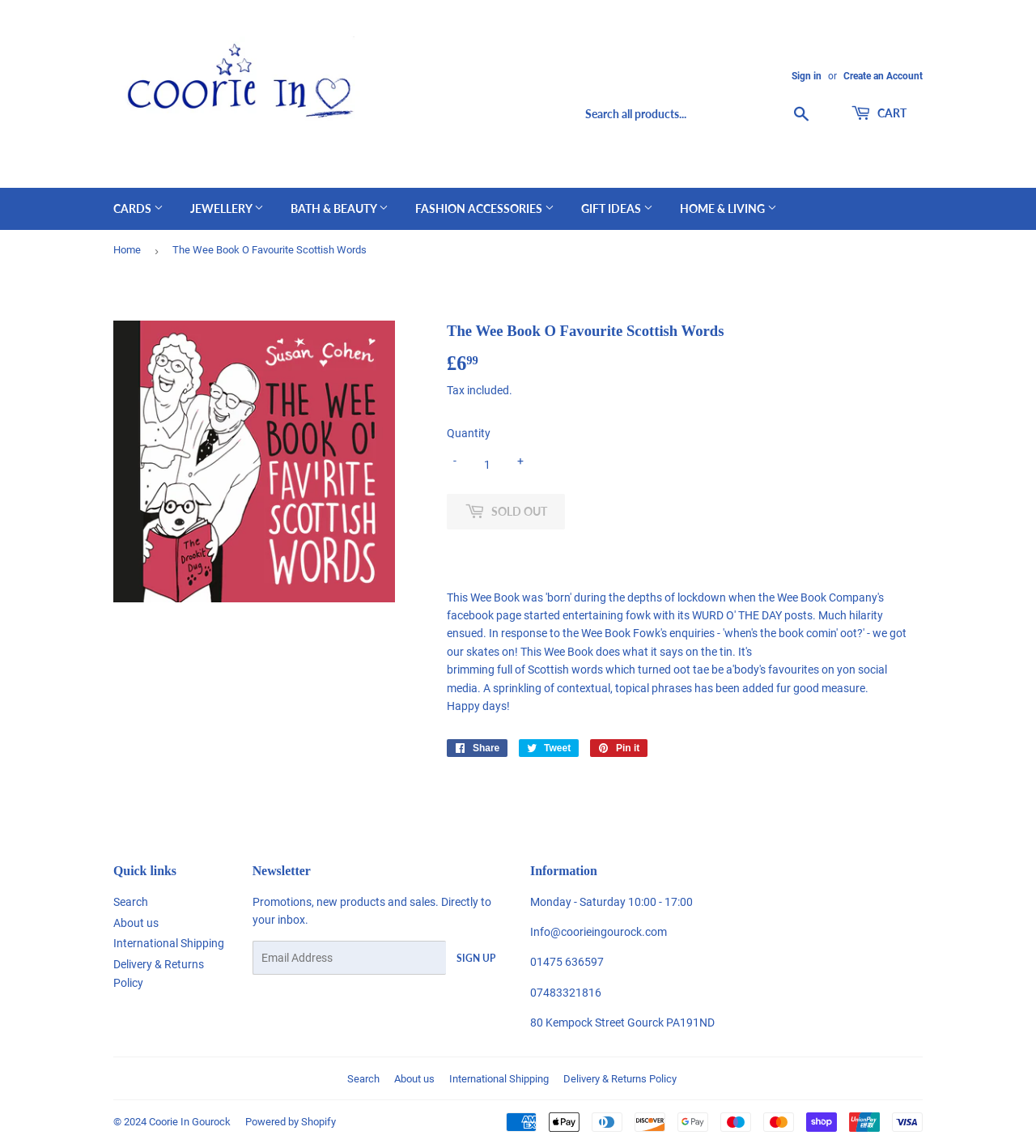Locate the bounding box coordinates of the clickable element to fulfill the following instruction: "Sign in". Provide the coordinates as four float numbers between 0 and 1 in the format [left, top, right, bottom].

[0.764, 0.061, 0.793, 0.071]